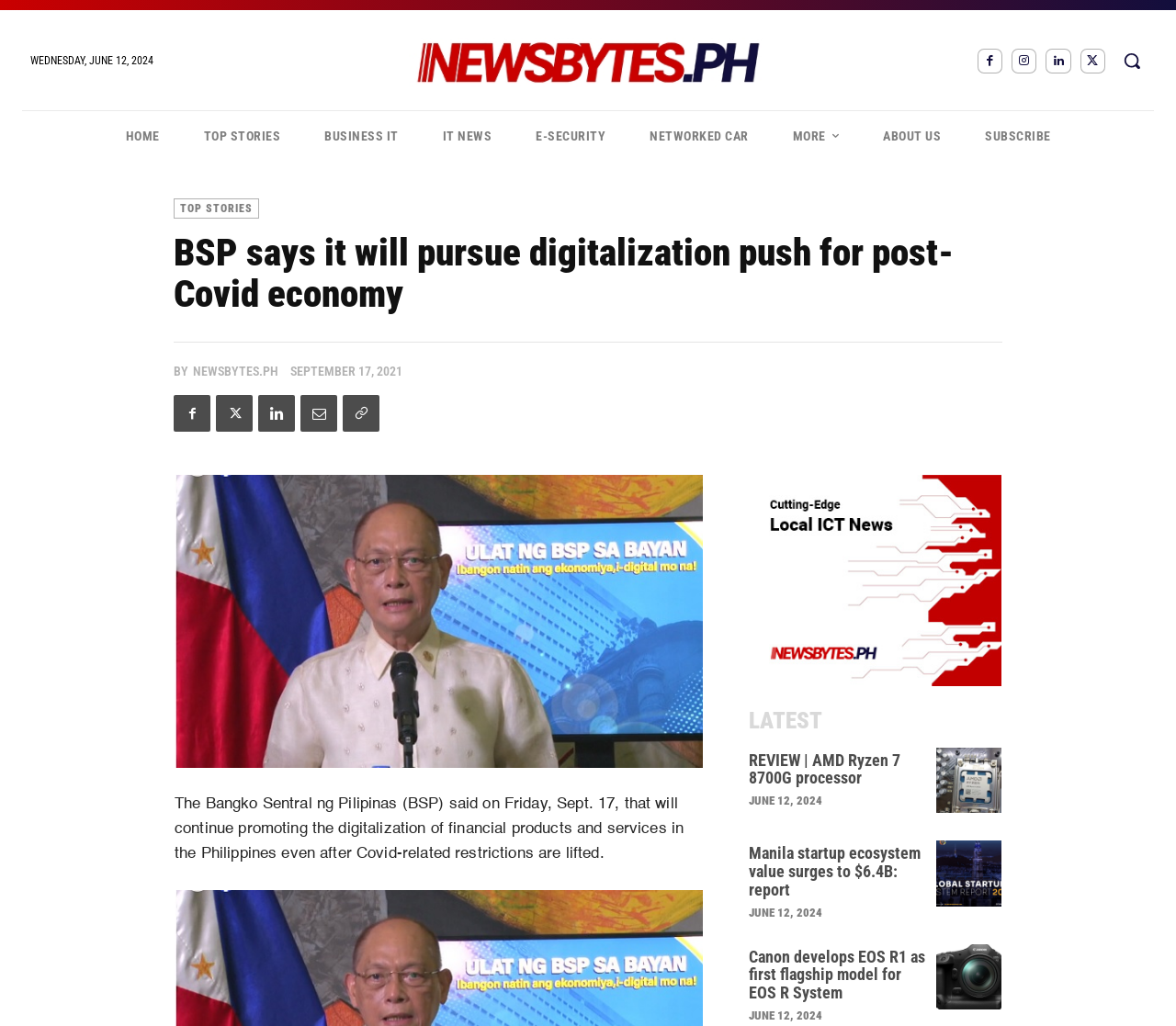Please provide the bounding box coordinates for the element that needs to be clicked to perform the following instruction: "Click the 'HOME' link". The coordinates should be given as four float numbers between 0 and 1, i.e., [left, top, right, bottom].

[0.088, 0.108, 0.154, 0.158]